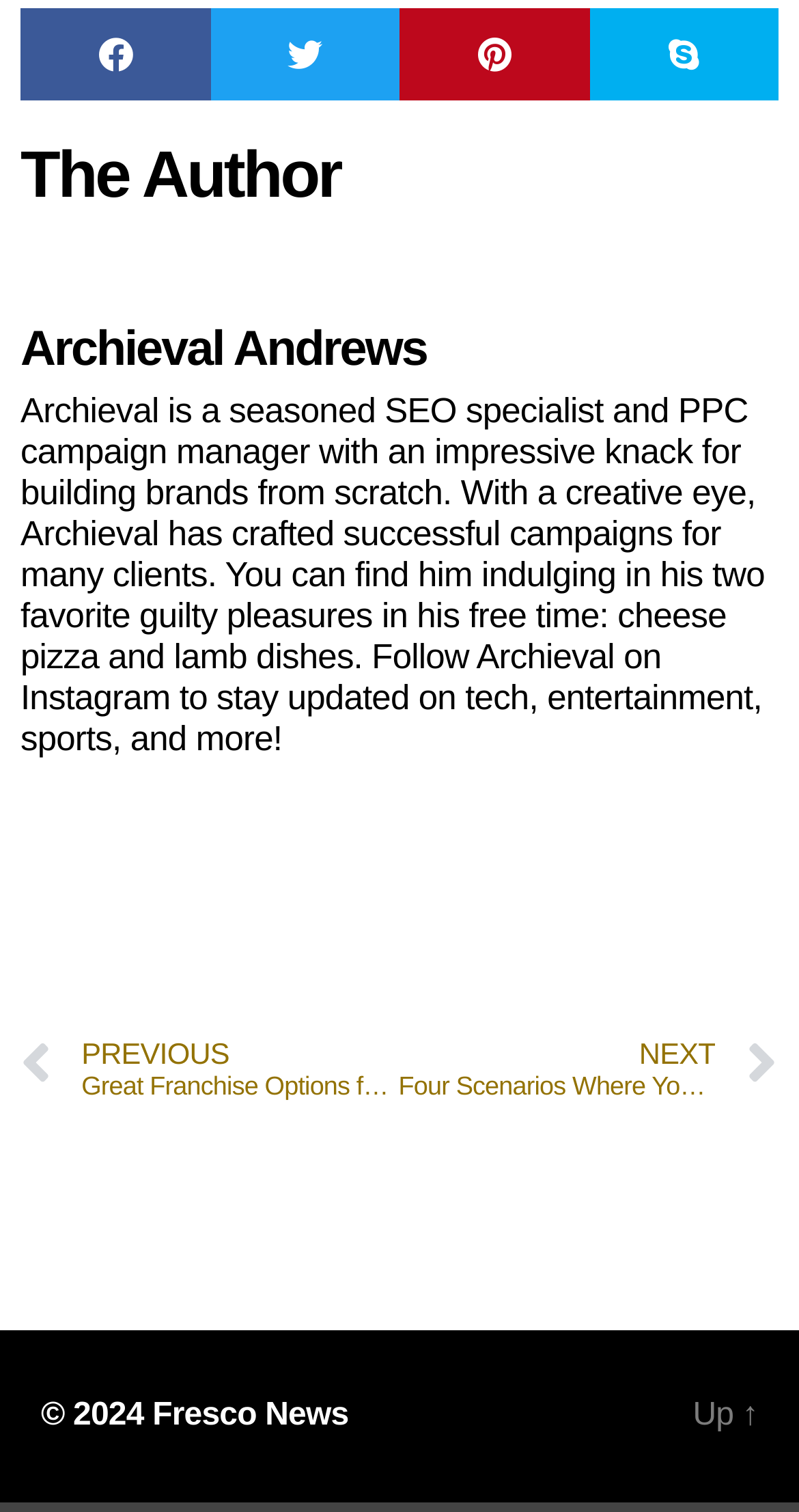What is the author's profession?
Answer with a single word or short phrase according to what you see in the image.

SEO specialist and PPC campaign manager